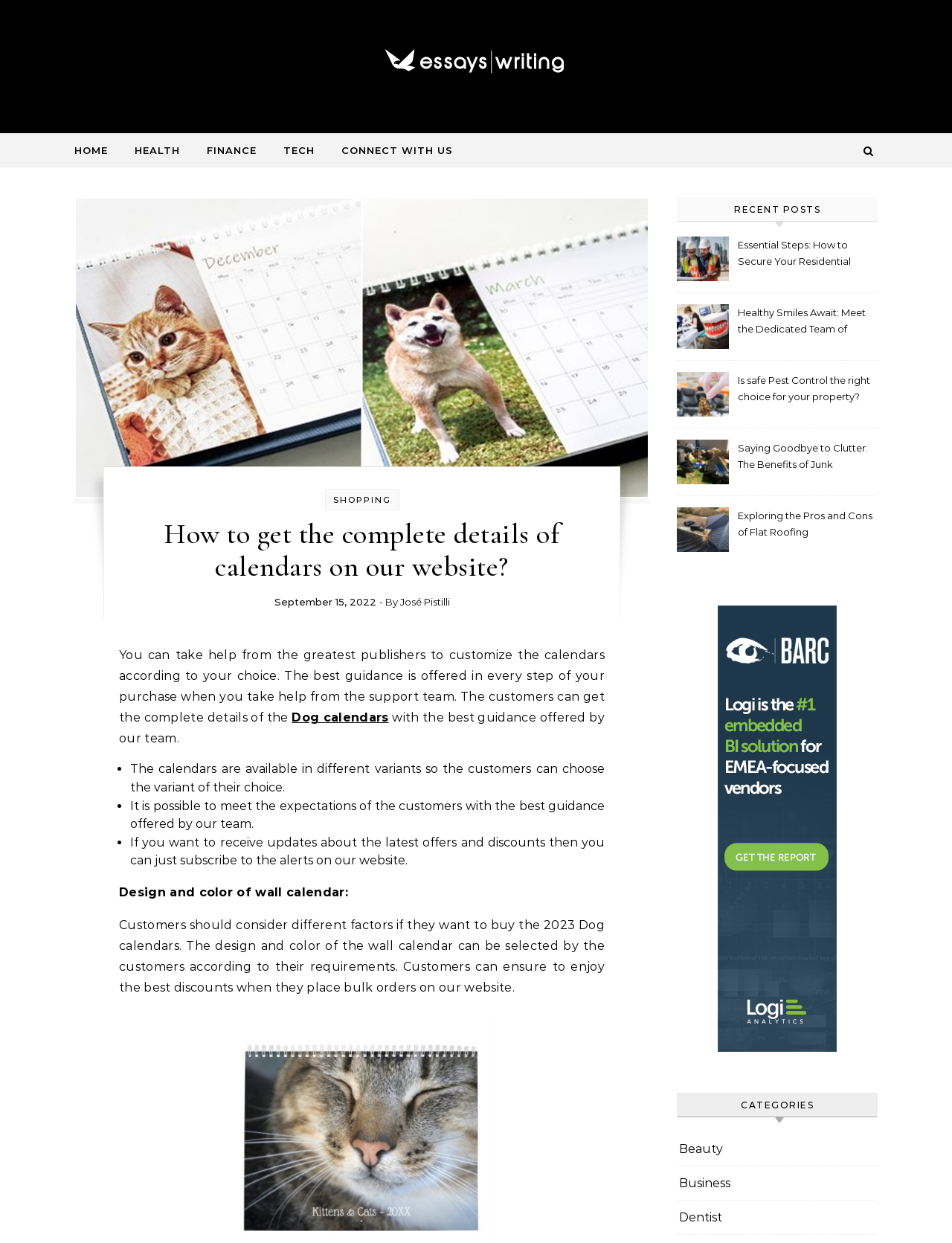How can customers get updates on latest offers and discounts?
Provide a short answer using one word or a brief phrase based on the image.

Subscribe to alerts